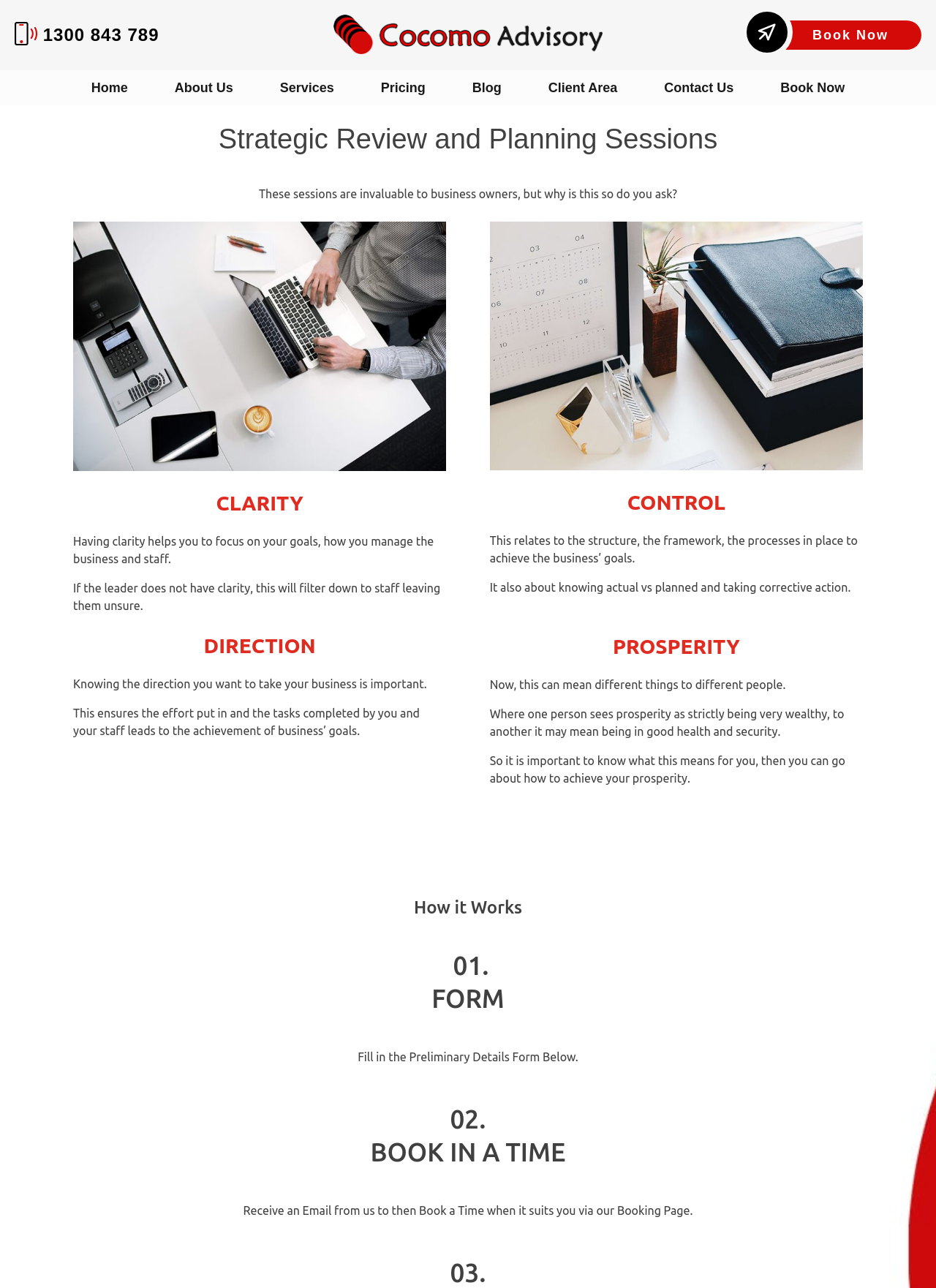What does the heading 'CONTROL' relate to?
Give a comprehensive and detailed explanation for the question.

Based on the webpage content, the heading 'CONTROL' relates to the structure, the framework, and the processes in place to achieve the business’ goals, as indicated by the static text 'This relates to the structure, the framework, the processes in place to achieve the business’ goals.' at coordinates [0.523, 0.414, 0.916, 0.438].